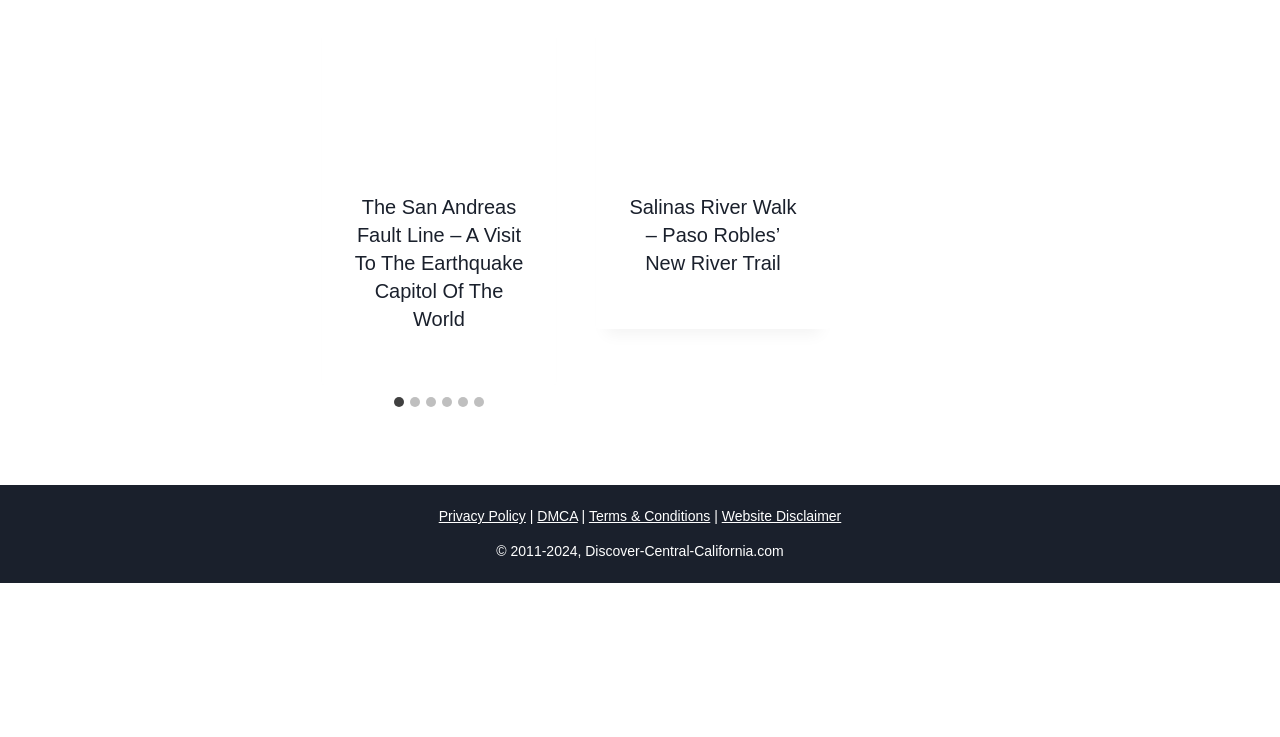Locate the bounding box of the user interface element based on this description: "Volunteer".

None